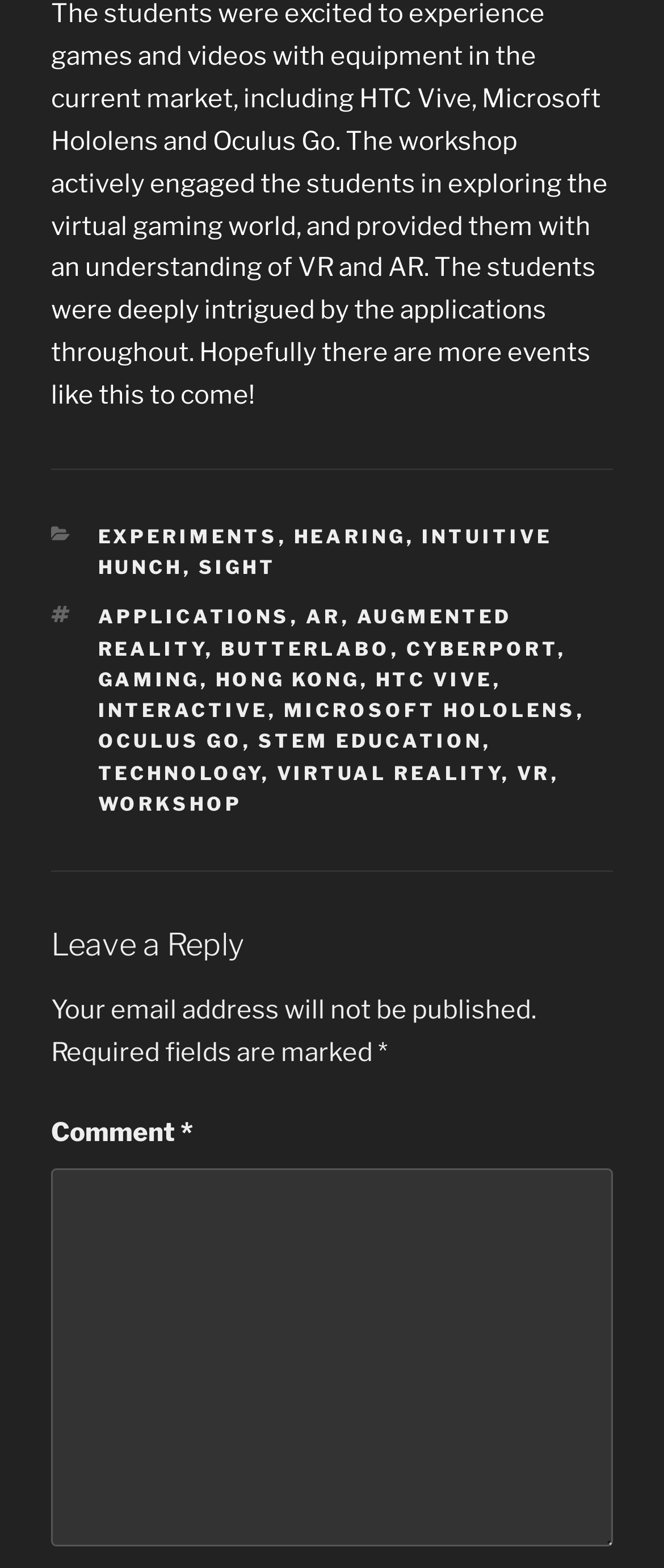Please specify the bounding box coordinates of the clickable region necessary for completing the following instruction: "Leave a comment". The coordinates must consist of four float numbers between 0 and 1, i.e., [left, top, right, bottom].

[0.077, 0.745, 0.923, 0.986]